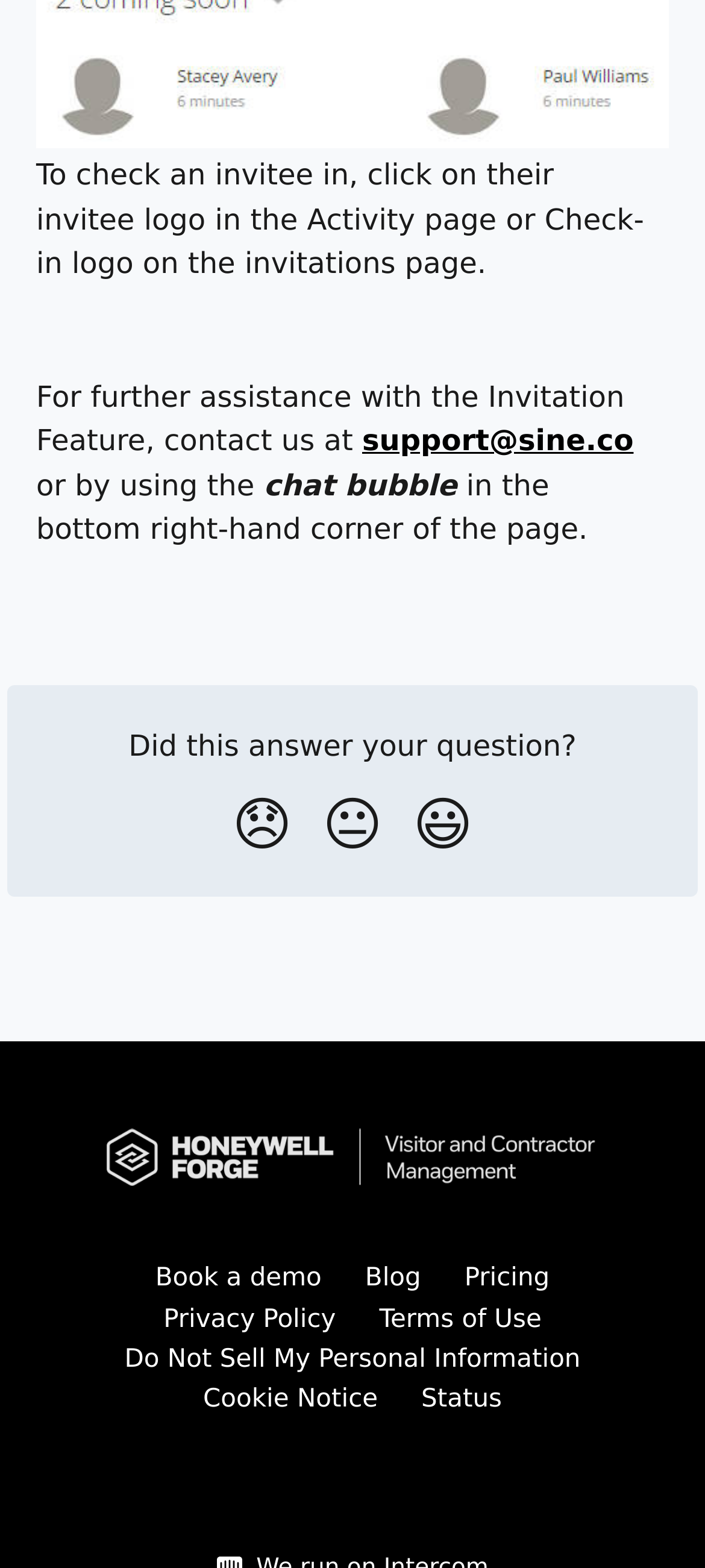Please identify the bounding box coordinates of the element's region that I should click in order to complete the following instruction: "Express a disappointed reaction". The bounding box coordinates consist of four float numbers between 0 and 1, i.e., [left, top, right, bottom].

[0.308, 0.495, 0.436, 0.558]